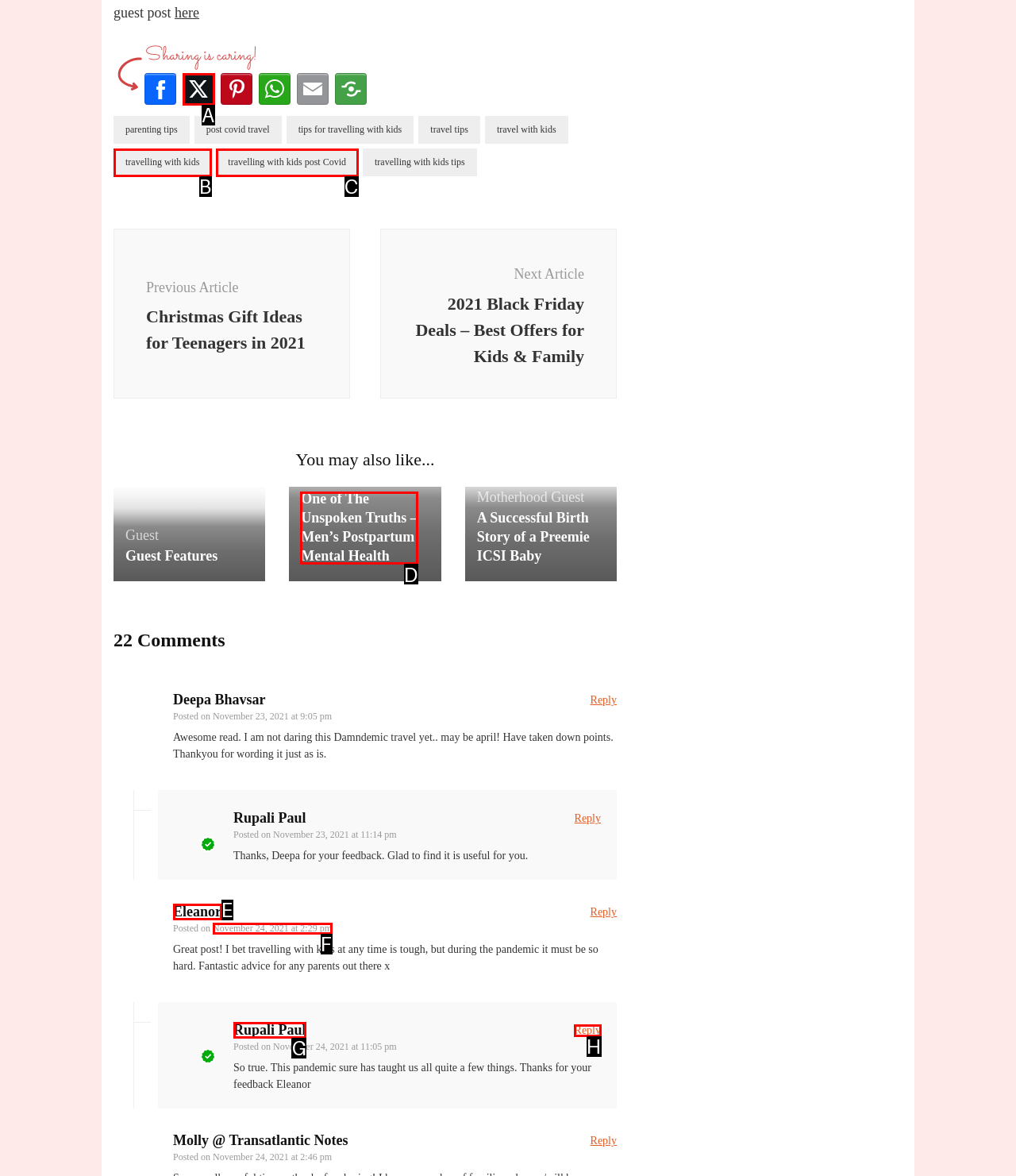Point out the HTML element I should click to achieve the following: Read the article 'One of The Unspoken Truths – Men’s Postpartum Mental Health' Reply with the letter of the selected element.

D